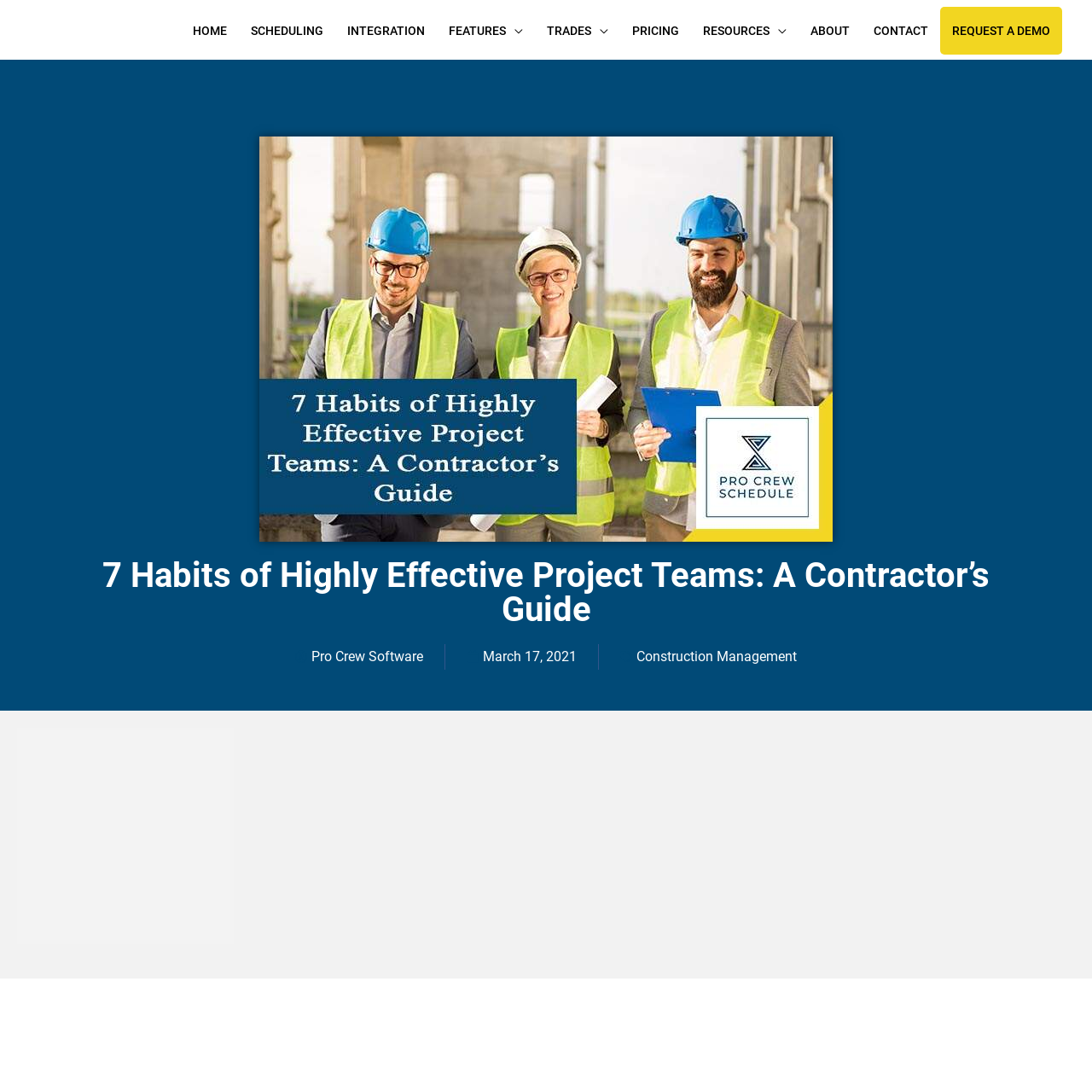What is the date mentioned below the article title?
Based on the screenshot, provide your answer in one word or phrase.

March 17, 2021